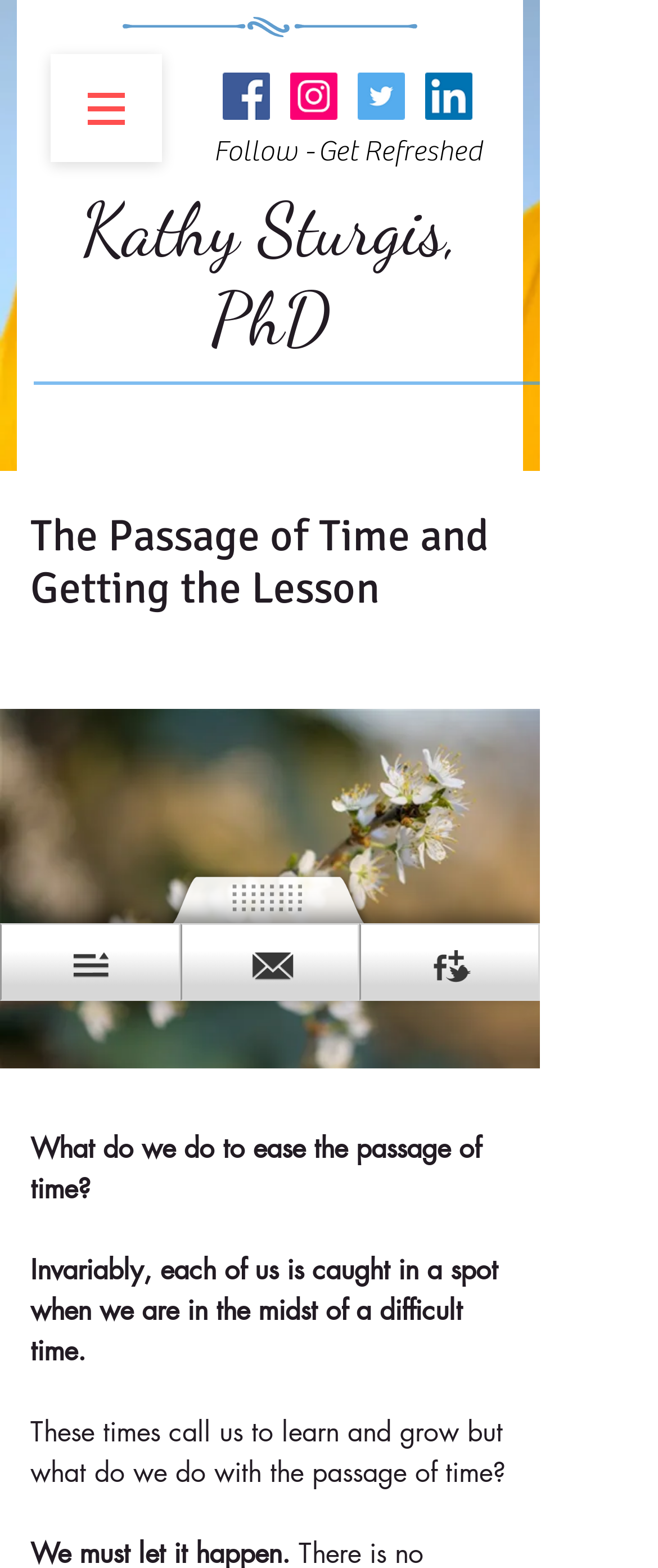Describe all the key features of the webpage in detail.

The webpage appears to be a personal blog or article page, with a focus on self-reflection and personal growth. At the top, there is a heading that reads "Follow - Get Refreshed" and a button to open a navigation menu. To the right of these elements, there is a social bar with links to Facebook, Instagram, Twitter, and LinkedIn, each accompanied by a corresponding social icon image.

Below the social bar, there is a heading with the author's name, "Kathy Sturgis, PhD". Underneath this, there is a main heading that reads "The Passage of Time and Getting the Lesson". This section contains a series of paragraphs that explore the theme of coping with difficult times and learning from experiences. The text is divided into three sections, with the first asking "What do we do to ease the passage of time?", the second describing the challenges of being in a difficult time, and the third pondering what to do with the passage of time.

To the right of the main text, there is a button with no label, and a link with no text. The overall layout is organized, with clear headings and concise text, making it easy to follow the author's thoughts and reflections.